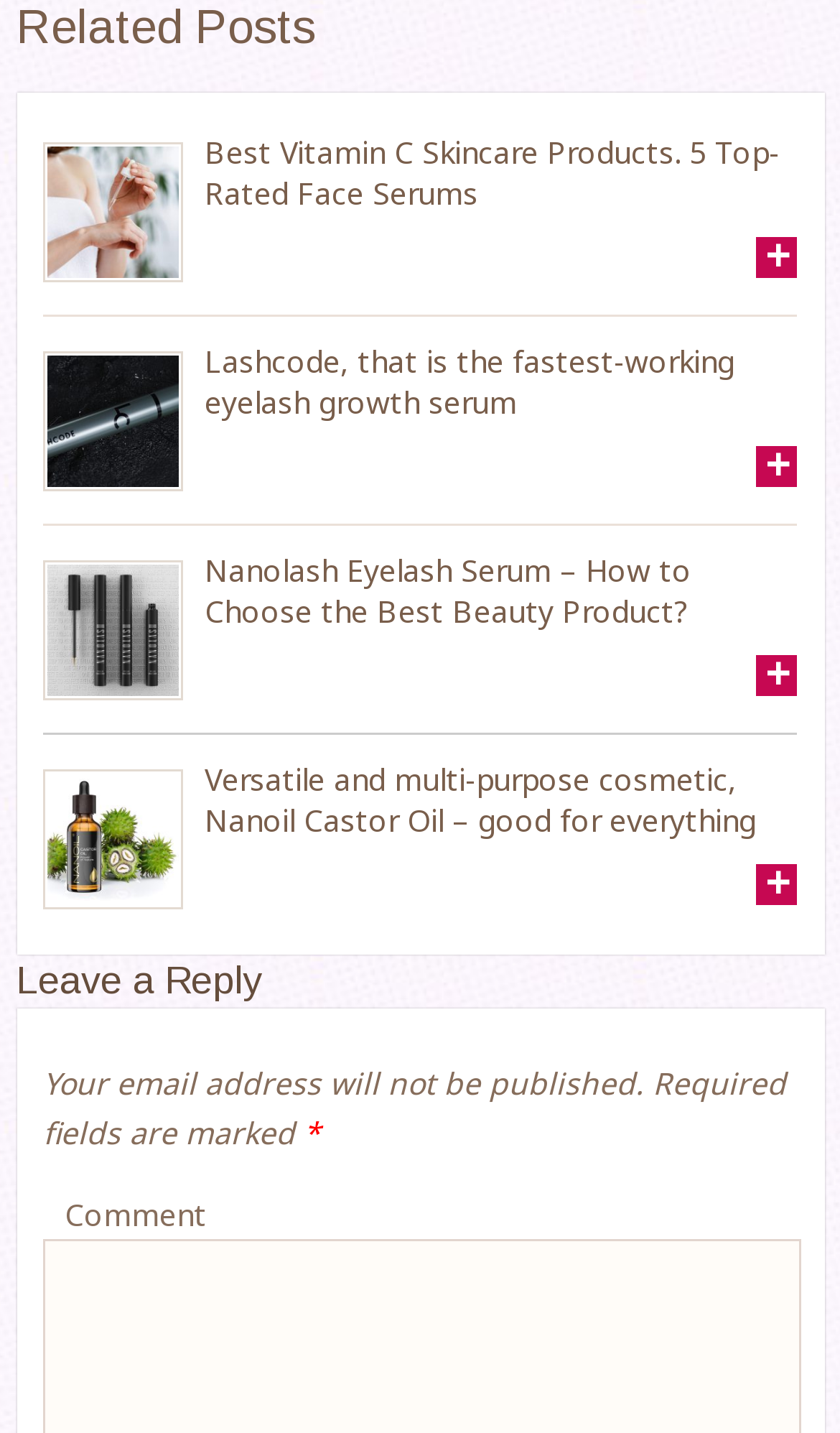What is the purpose of the '+' links?
Based on the visual details in the image, please answer the question thoroughly.

The '+' links are likely used to expand or show more information about the corresponding products or topics, as they are placed next to descriptive text and images.